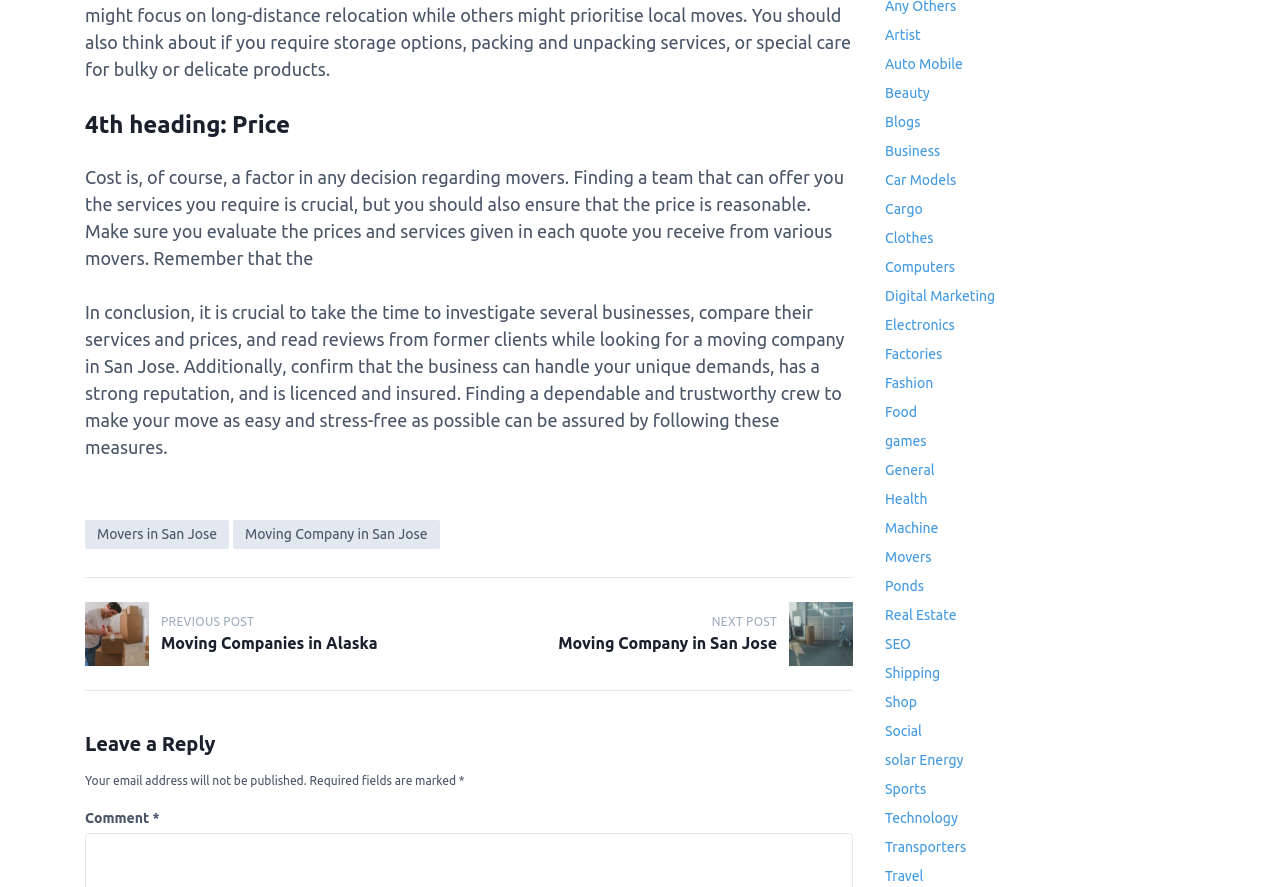Provide the bounding box coordinates in the format (top-left x, top-left y, bottom-right x, bottom-right y). All values are floating point numbers between 0 and 1. Determine the bounding box coordinate of the UI element described as: solar Energy

[0.691, 0.848, 0.753, 0.866]